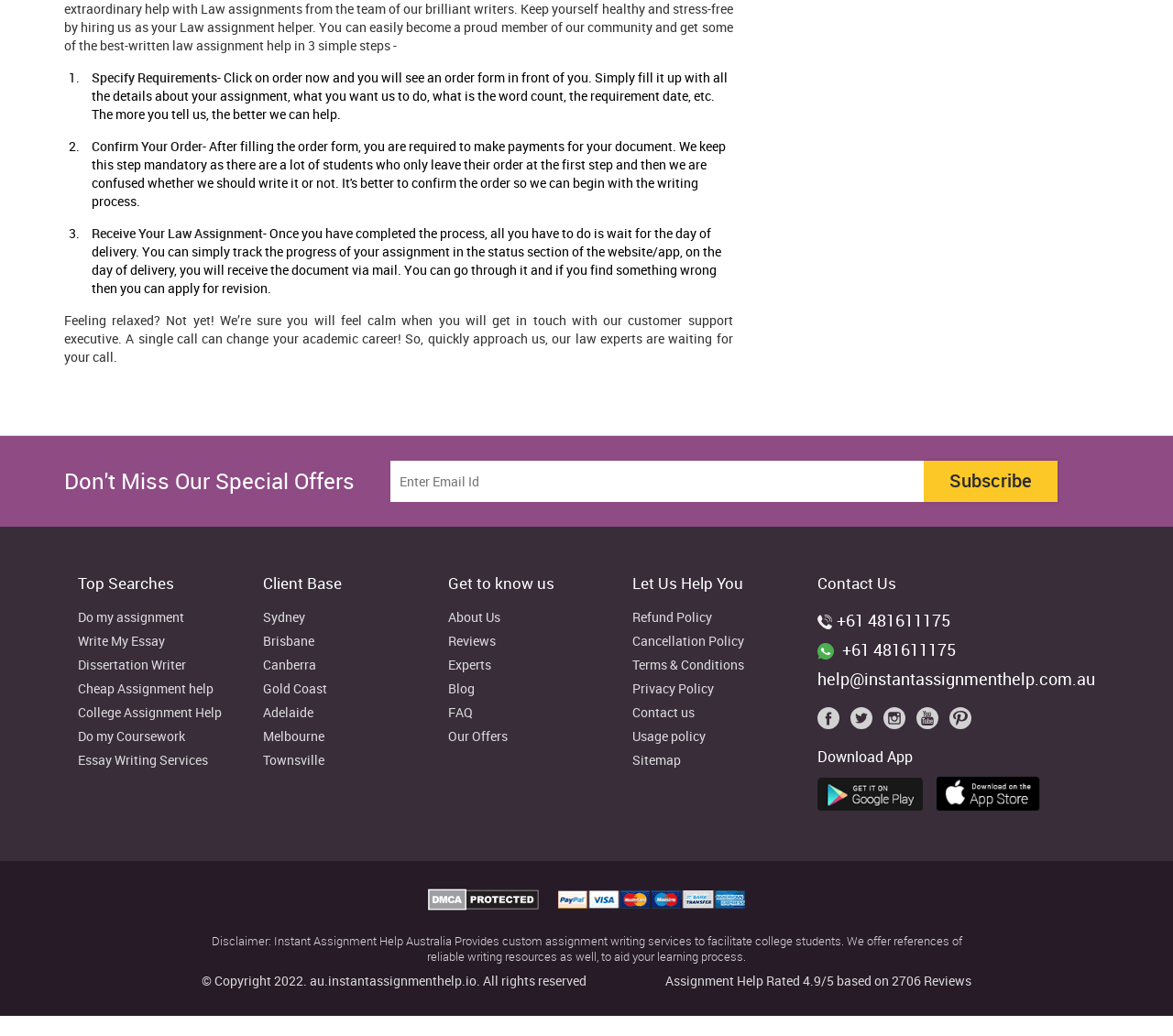Use a single word or phrase to answer the following:
How can I contact Instant Assignment Help?

Call, WhatsApp, or email